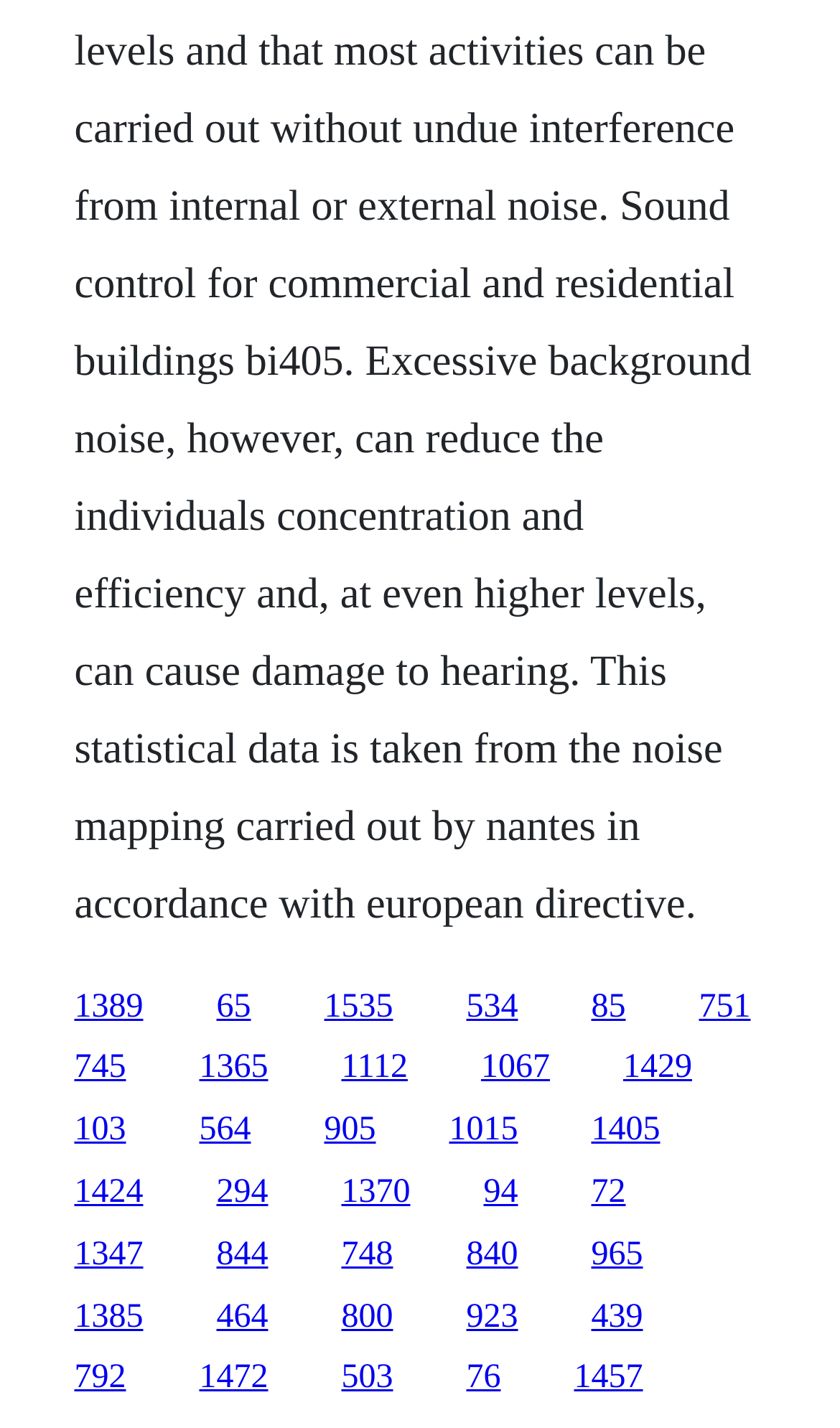Could you please study the image and provide a detailed answer to the question:
What is the horizontal position of the last link?

I looked at the x1 coordinate of the last link element, which is 0.683, indicating its horizontal position on the webpage.